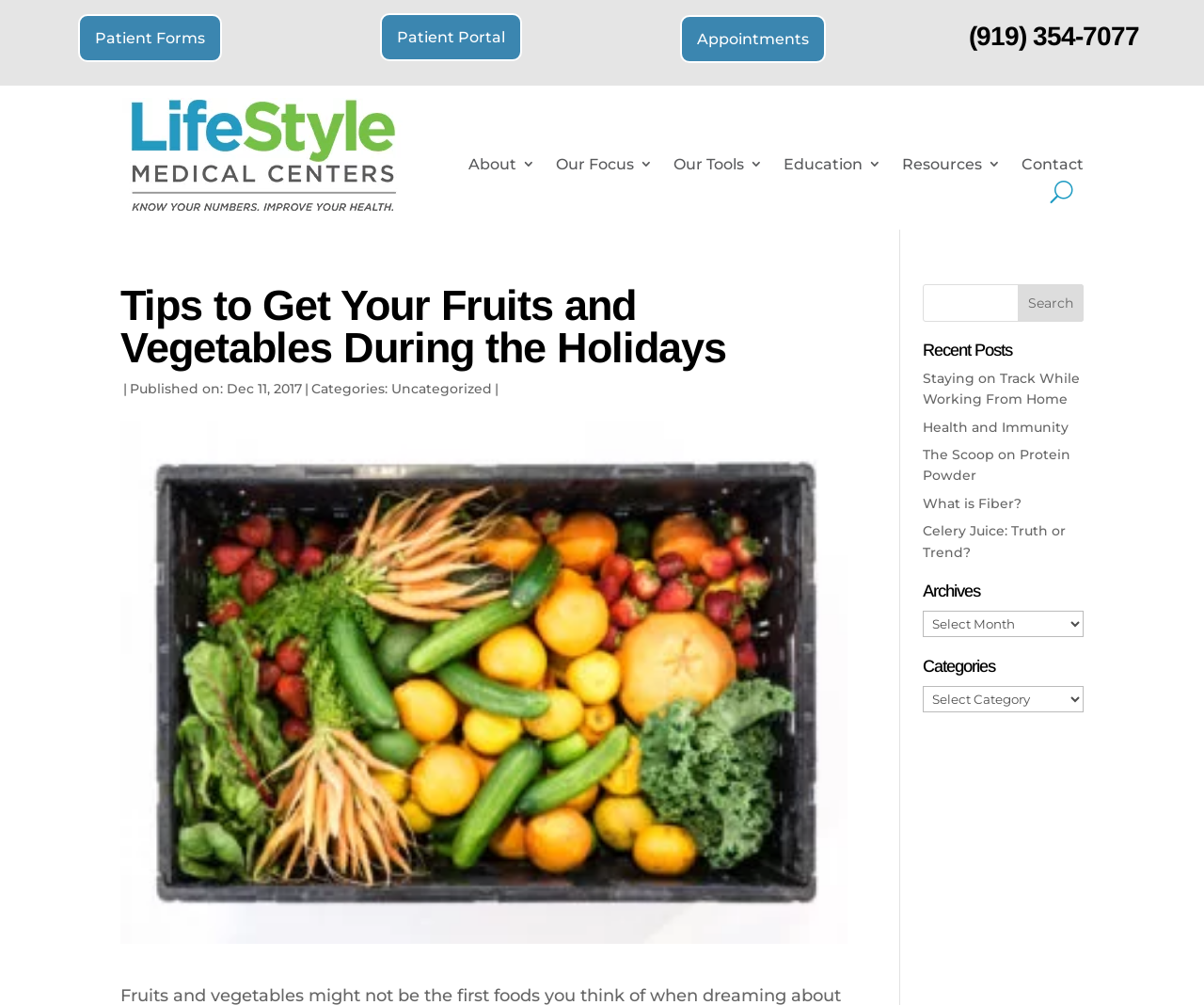Can you find the bounding box coordinates for the element that needs to be clicked to execute this instruction: "Go to Patient Forms"? The coordinates should be given as four float numbers between 0 and 1, i.e., [left, top, right, bottom].

[0.065, 0.014, 0.185, 0.062]